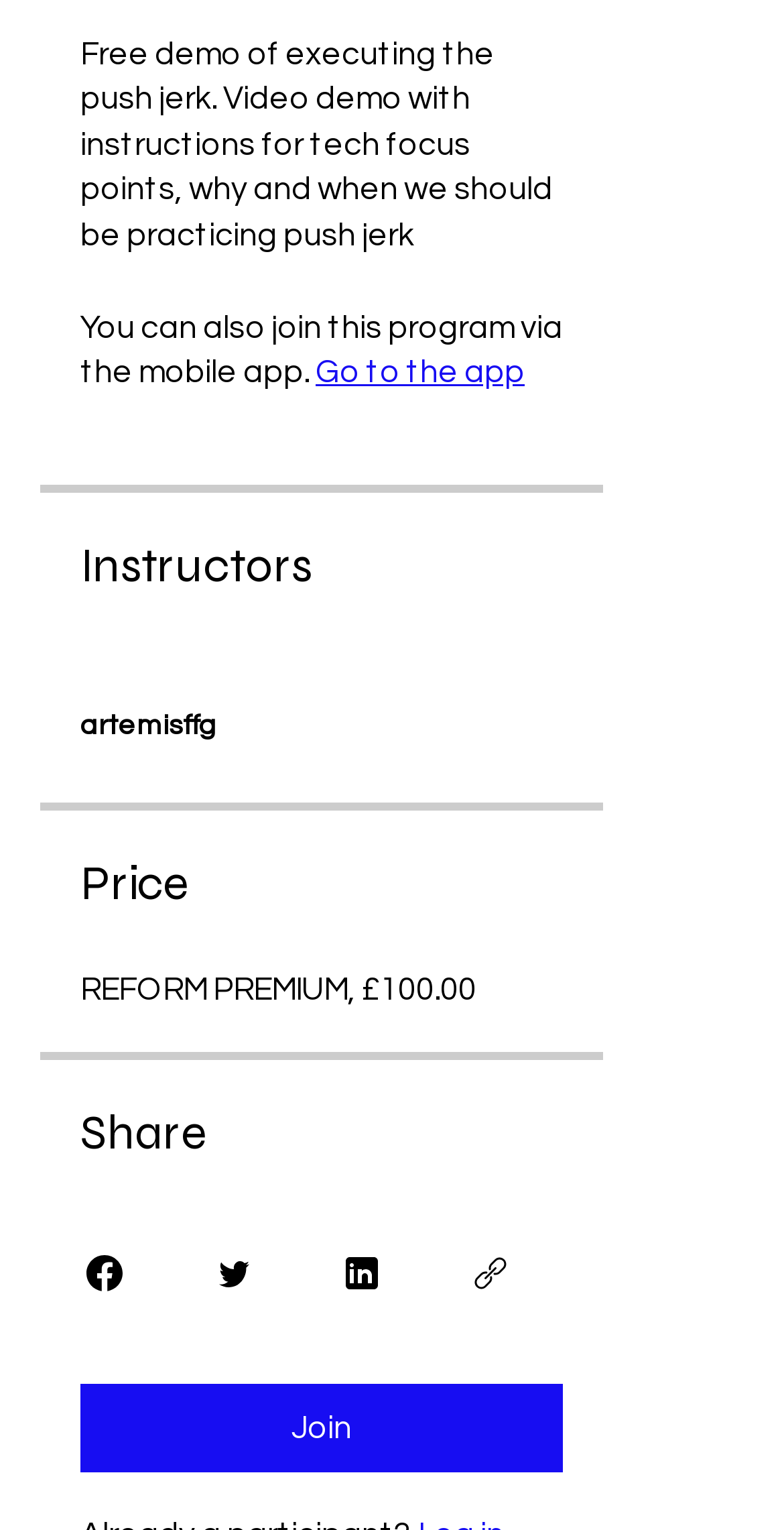How many buttons are available on the webpage?
Refer to the image and respond with a one-word or short-phrase answer.

3